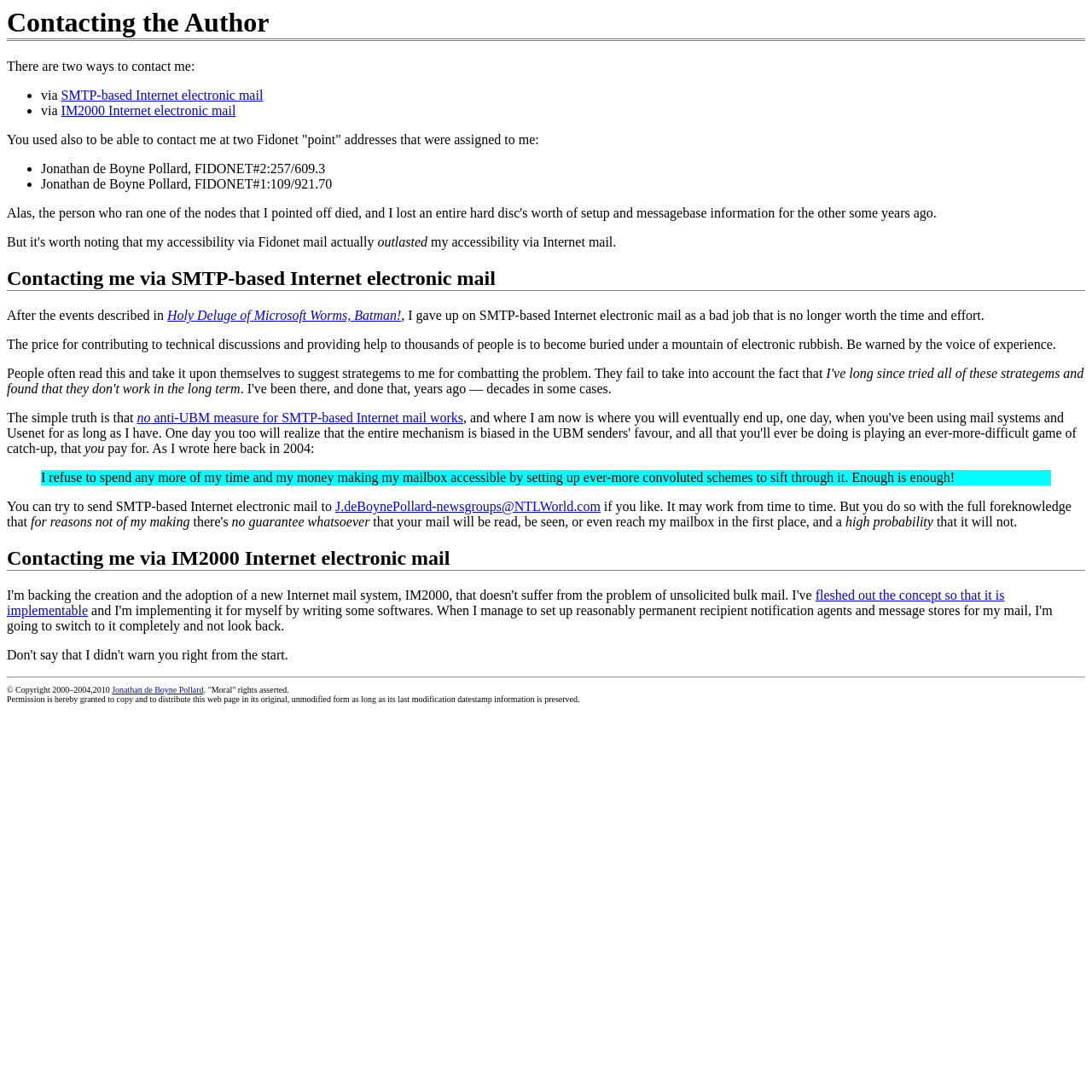Extract the main heading text from the webpage.

Contacting the Author